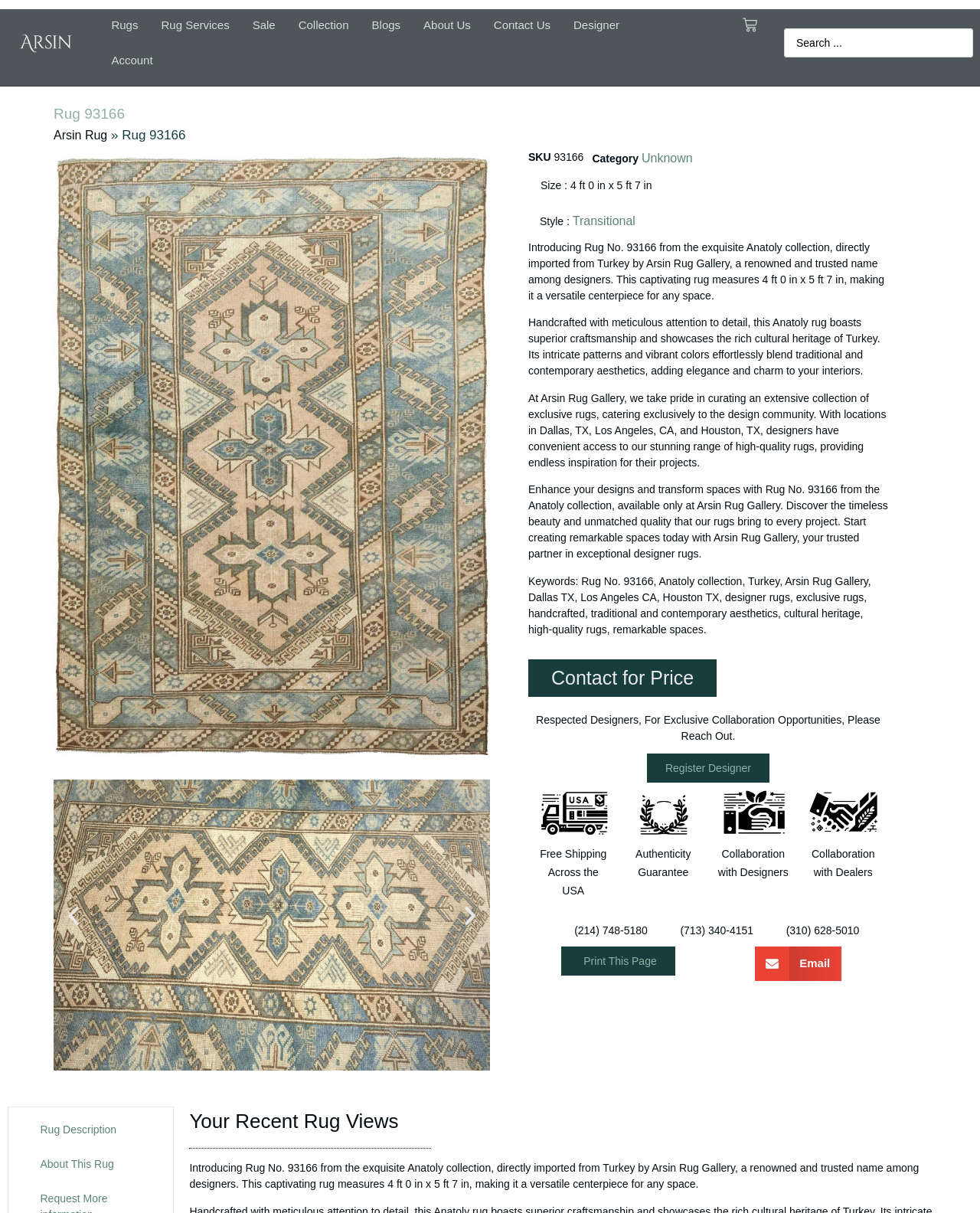Using the format (top-left x, top-left y, bottom-right x, bottom-right y), and given the element description, identify the bounding box coordinates within the screenshot: About This Rug

[0.023, 0.953, 0.162, 0.967]